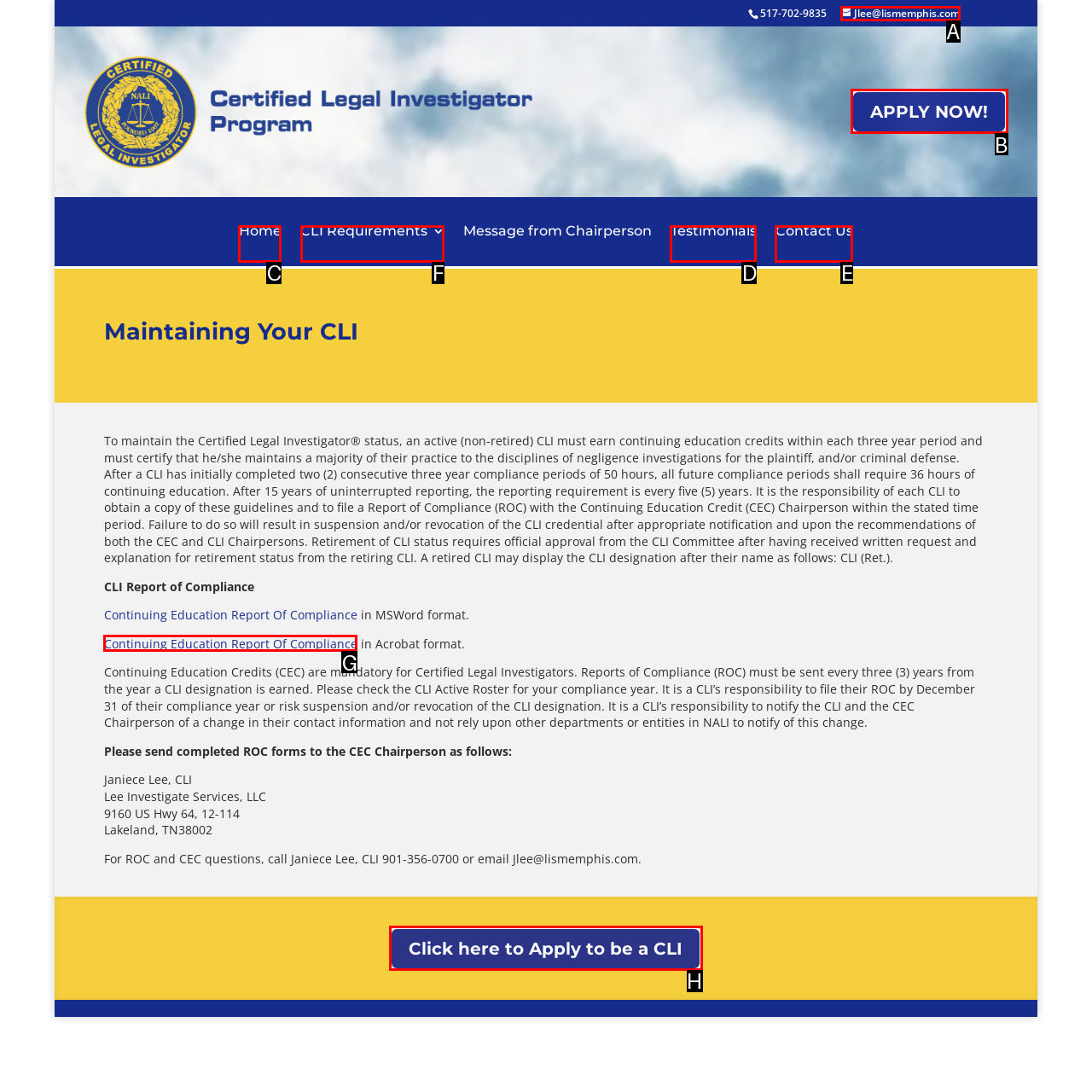Determine which letter corresponds to the UI element to click for this task: View the CLI requirements
Respond with the letter from the available options.

F